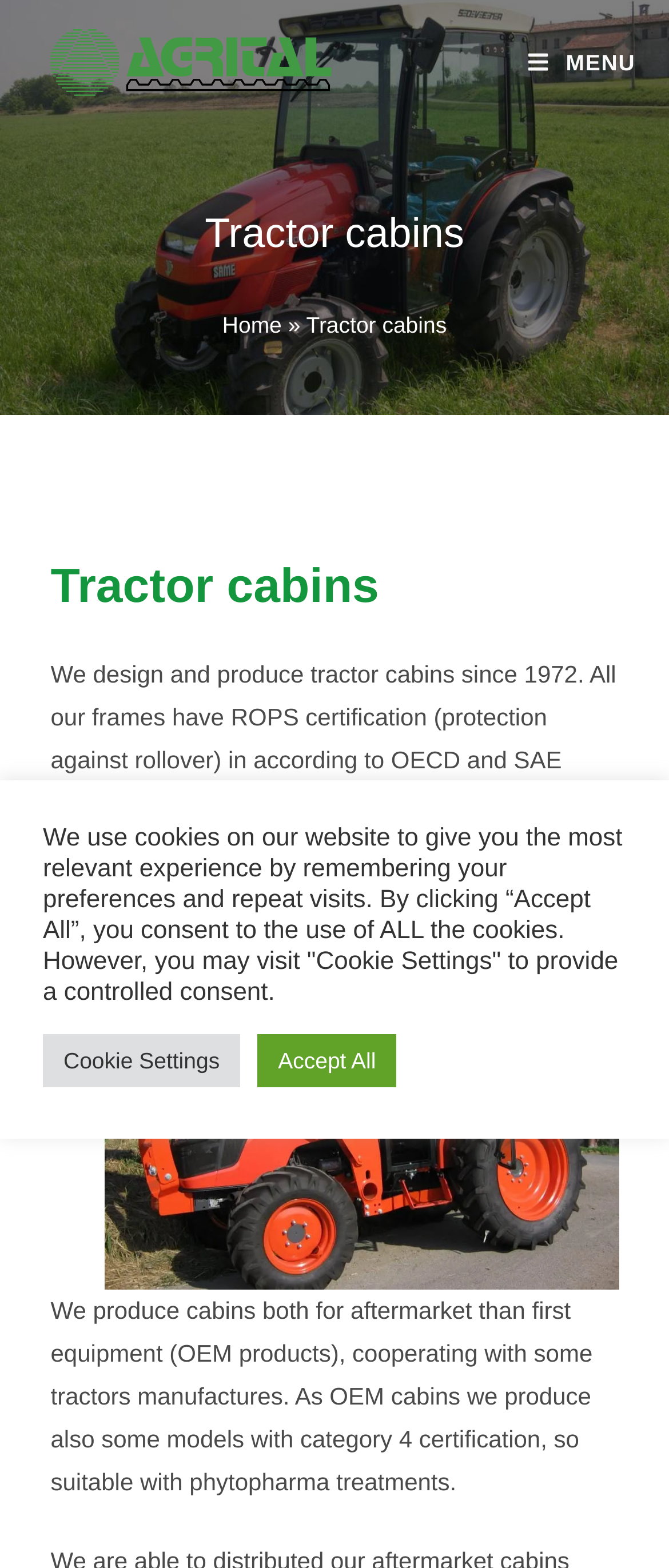Please answer the following question using a single word or phrase: 
What is the purpose of the company's tractor cabins?

Safety and comfort